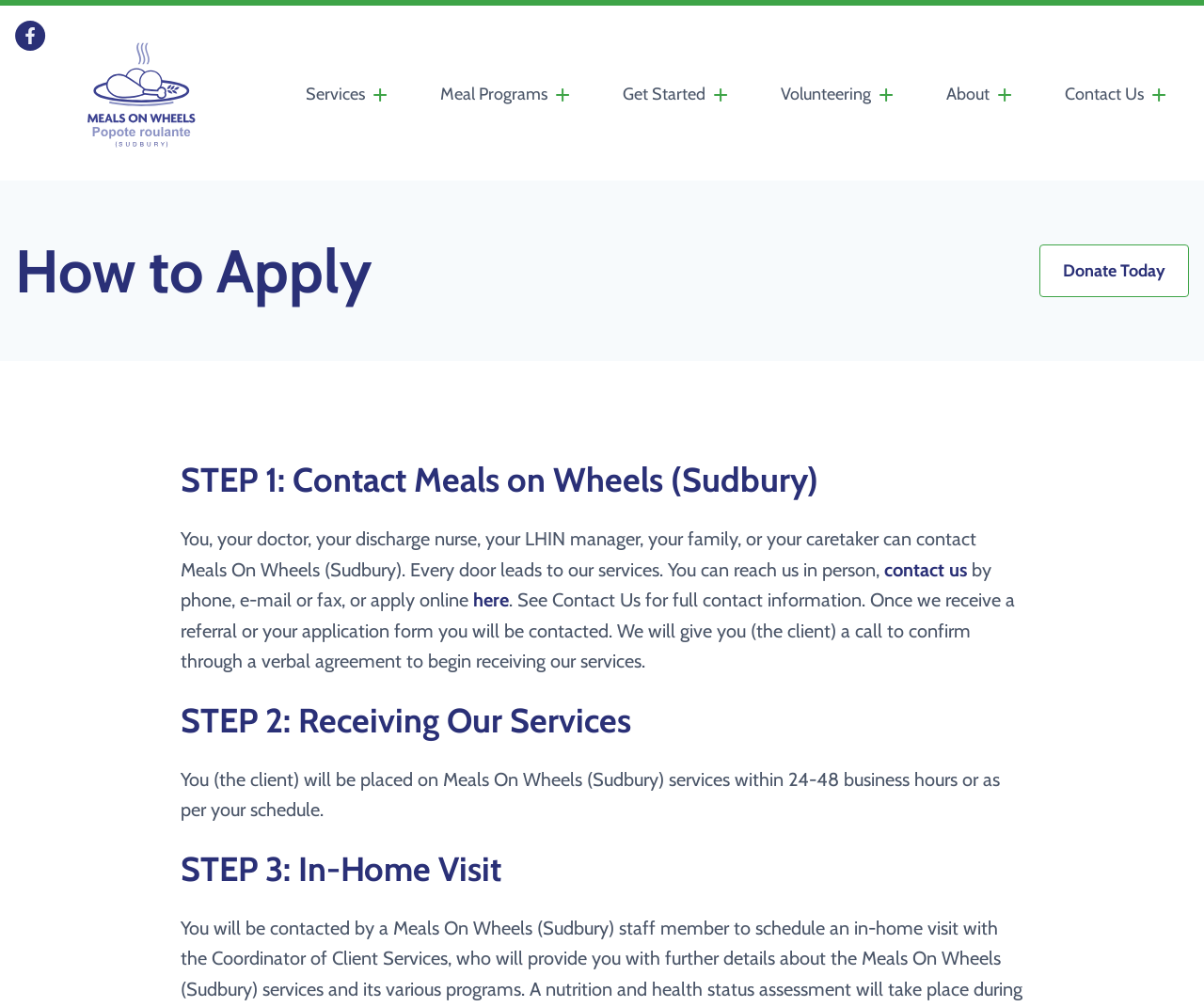Summarize the webpage with a detailed and informative caption.

The webpage is about the application process for Meals on Wheels, a meal program service. At the top left corner, there is a link to the Meals on Wheels homepage, accompanied by a Facebook link with an icon to the right. Below these links, there are five static text elements, namely "Services", "Meal Programs", "Get Started", "Volunteering", and "About", which are evenly spaced and aligned horizontally.

The main content of the webpage is divided into three steps, each with a heading and descriptive text. The first step, "How to Apply", is located below the horizontal menu and has a prominent heading. Below this heading, there is a link to "Donate Today" at the top right corner. The step-by-step guide begins with "STEP 1: Contact Meals on Wheels (Sudbury)", which has a heading and a paragraph of text explaining how to contact the service. There are also links to "contact us" and "here" within the text.

The second step, "STEP 2: Receiving Our Services", is located below the first step and has a similar structure, with a heading and a paragraph of text explaining the process of receiving the service. The third step, "STEP 3: In-Home Visit", is located at the bottom of the page and has a heading, but no additional text is provided.

Throughout the webpage, there are no images except for the Facebook icon. The overall structure of the webpage is organized and easy to follow, with clear headings and concise text.